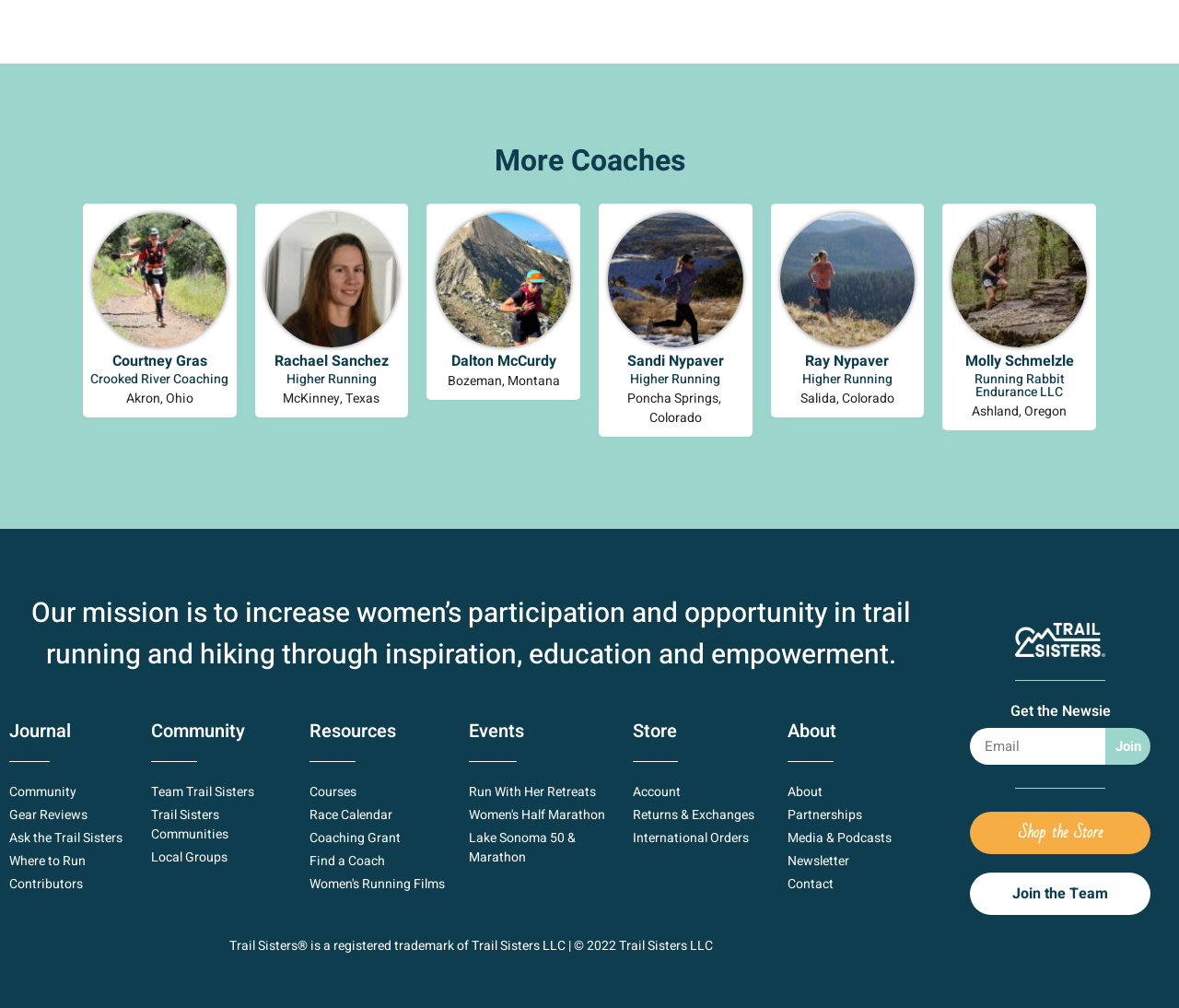Based on the image, give a detailed response to the question: What is the name of the company that owns the Trail Sisters trademark?

The company that owns the Trail Sisters trademark is mentioned in the StaticText element with ID 220, which says 'Trail Sisters® is a registered trademark of Trail Sisters LLC | © 2022 Trail Sisters LLC'.